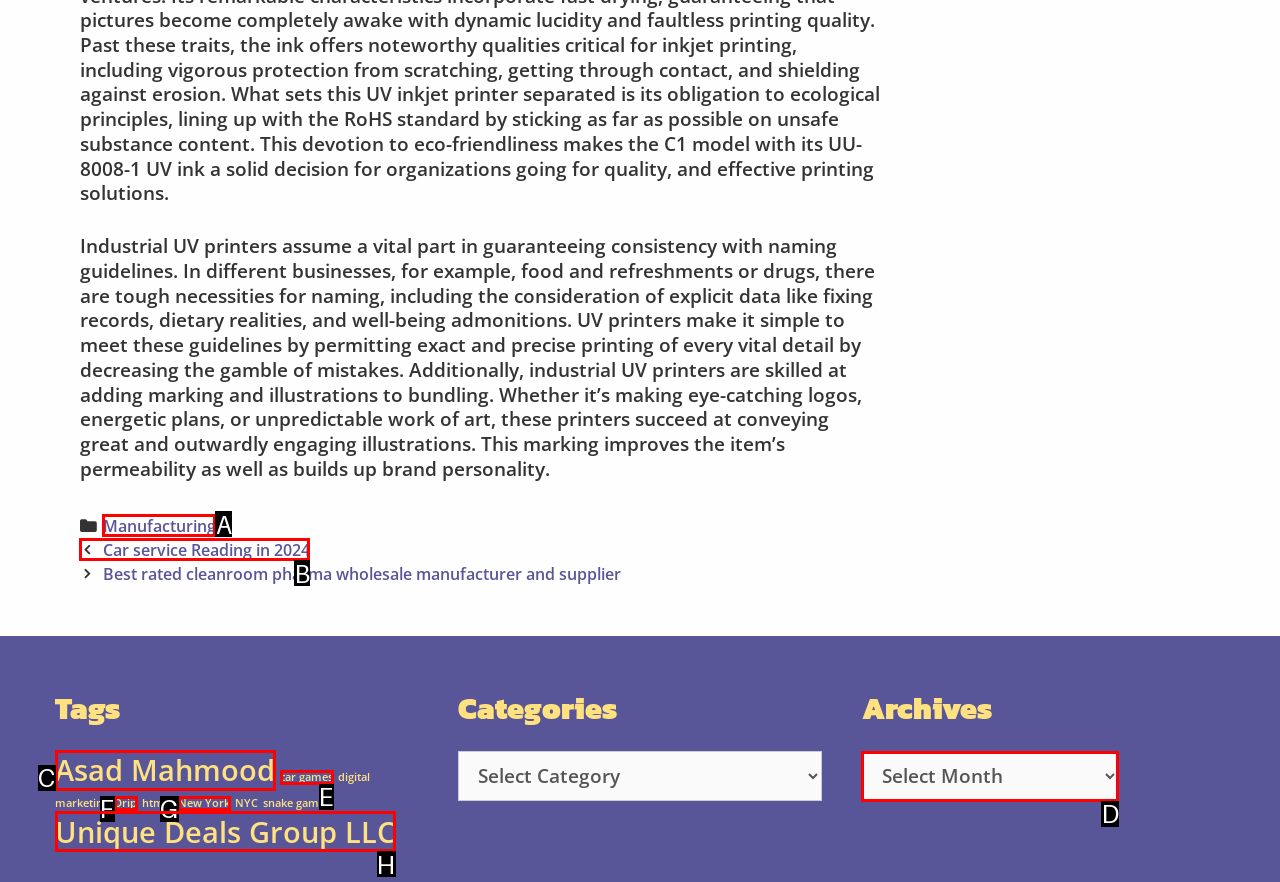Determine which HTML element to click to execute the following task: View the previous post Answer with the letter of the selected option.

B